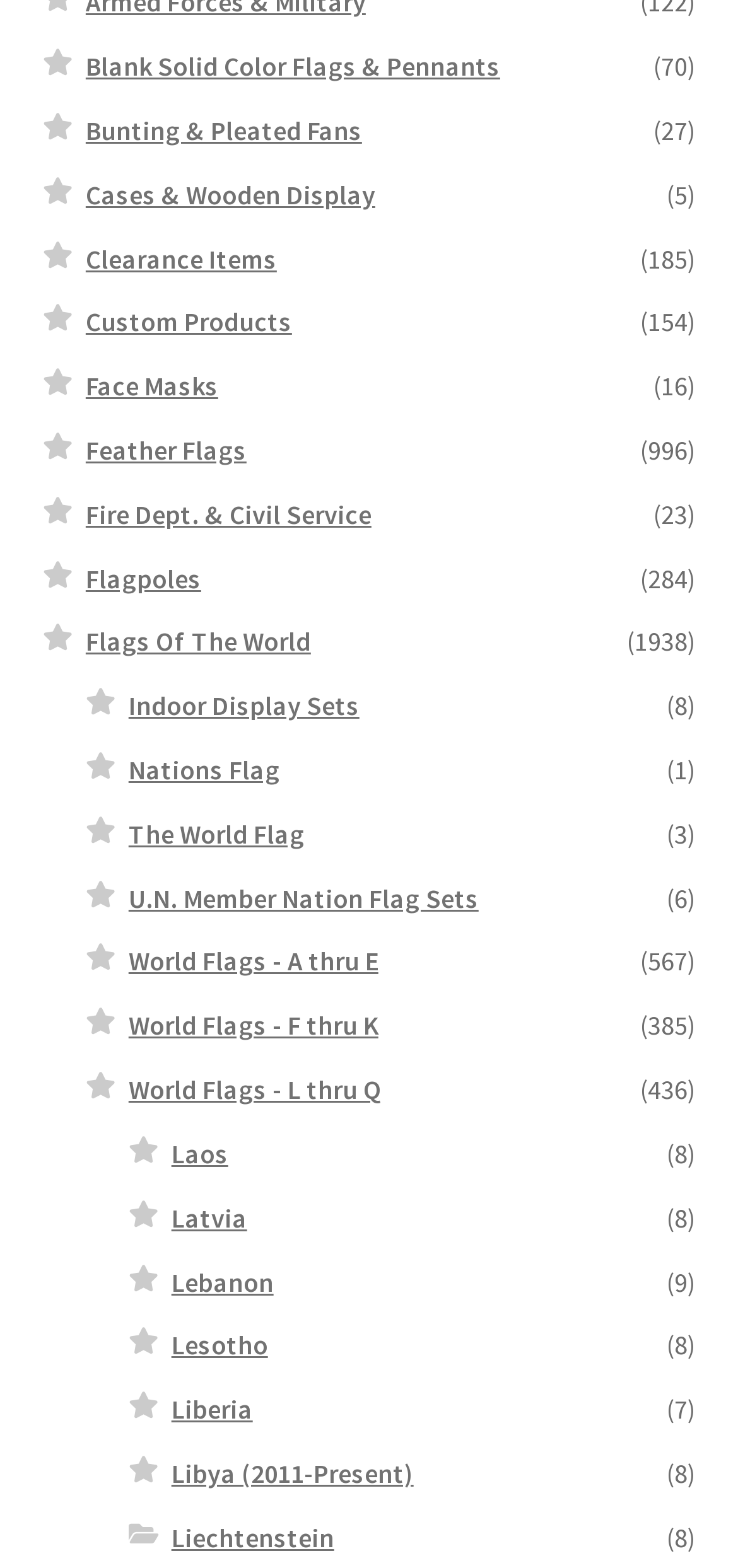Please specify the bounding box coordinates of the area that should be clicked to accomplish the following instruction: "Click on Blank Solid Color Flags & Pennants". The coordinates should consist of four float numbers between 0 and 1, i.e., [left, top, right, bottom].

[0.116, 0.031, 0.678, 0.053]